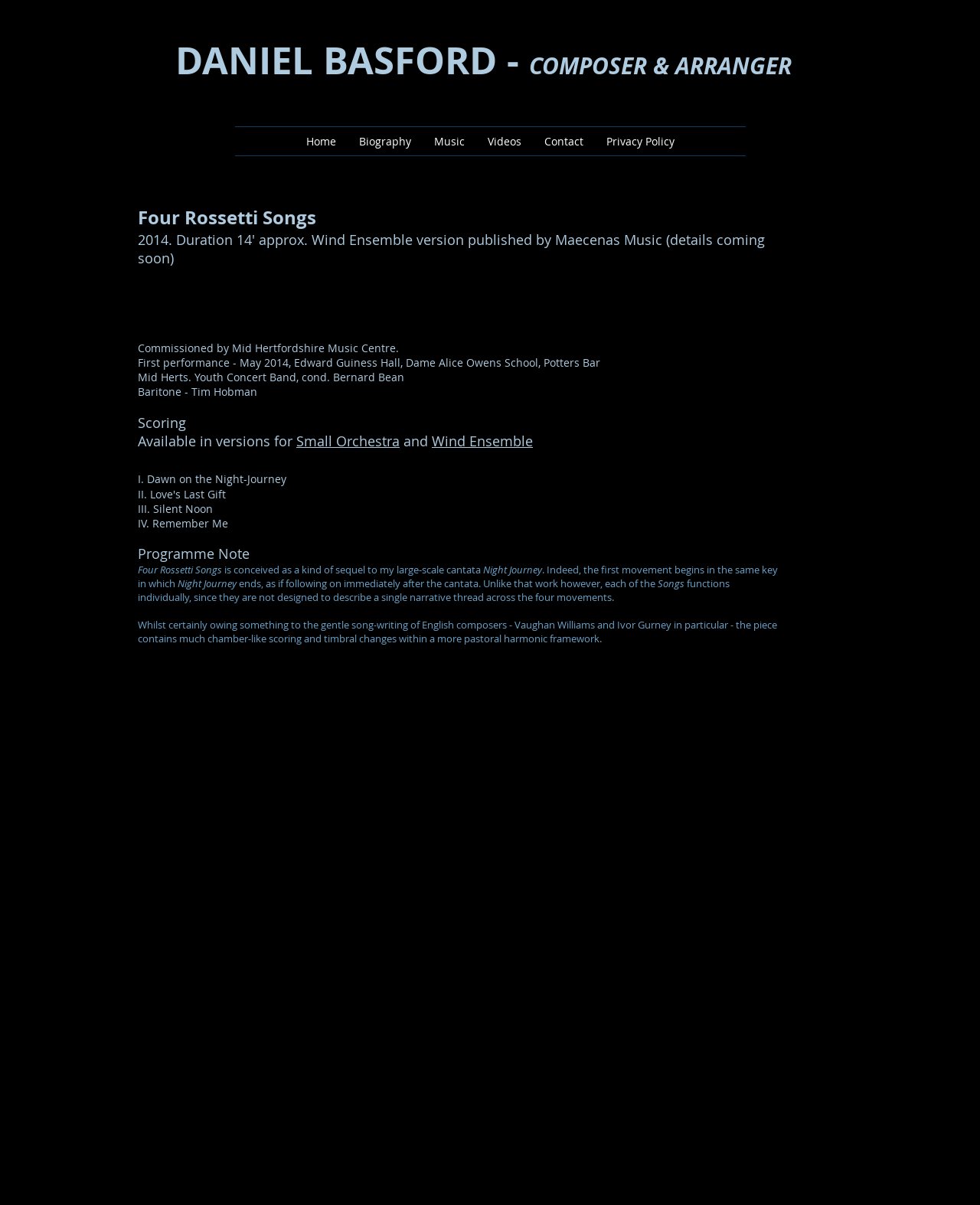Determine the bounding box coordinates (top-left x, top-left y, bottom-right x, bottom-right y) of the UI element described in the following text: Wind Ensemble

[0.441, 0.358, 0.544, 0.374]